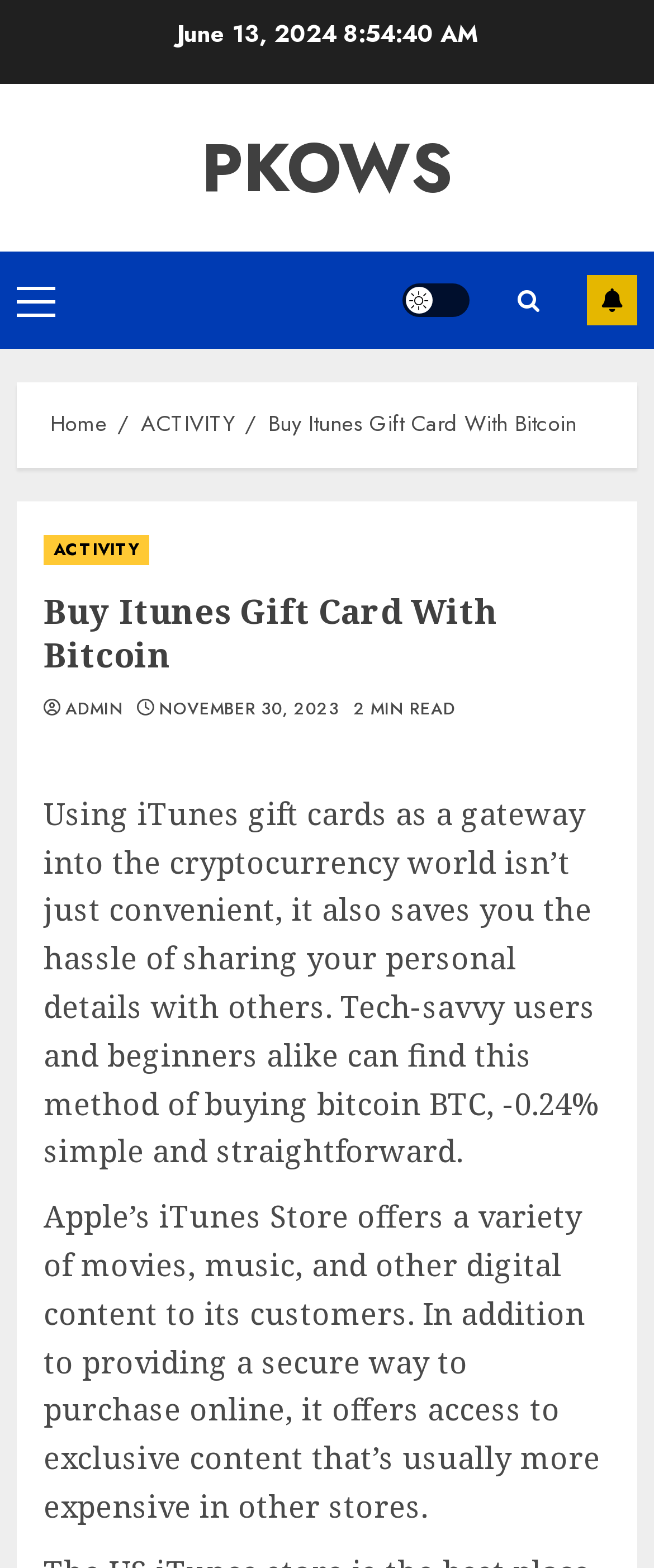What is the benefit of buying bitcoin through iTunes gift cards?
Using the information from the image, give a concise answer in one word or a short phrase.

Simple and straightforward